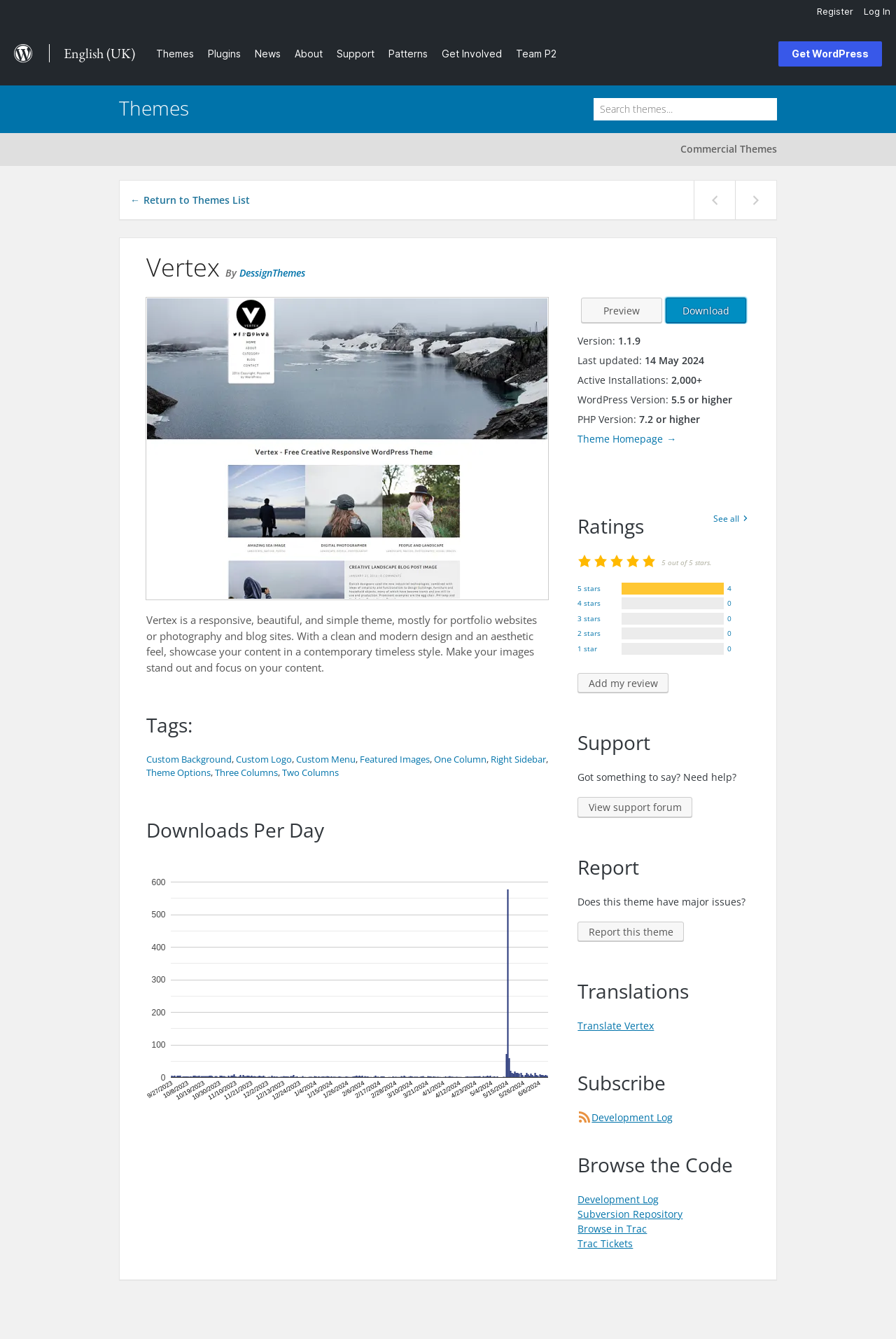Analyze the image and answer the question with as much detail as possible: 
What is the version of the theme?

I found the version of the theme by looking at the static text element with the text 'Version: 1.1.9' which is located below the theme name, indicating that it is the current version of the theme.